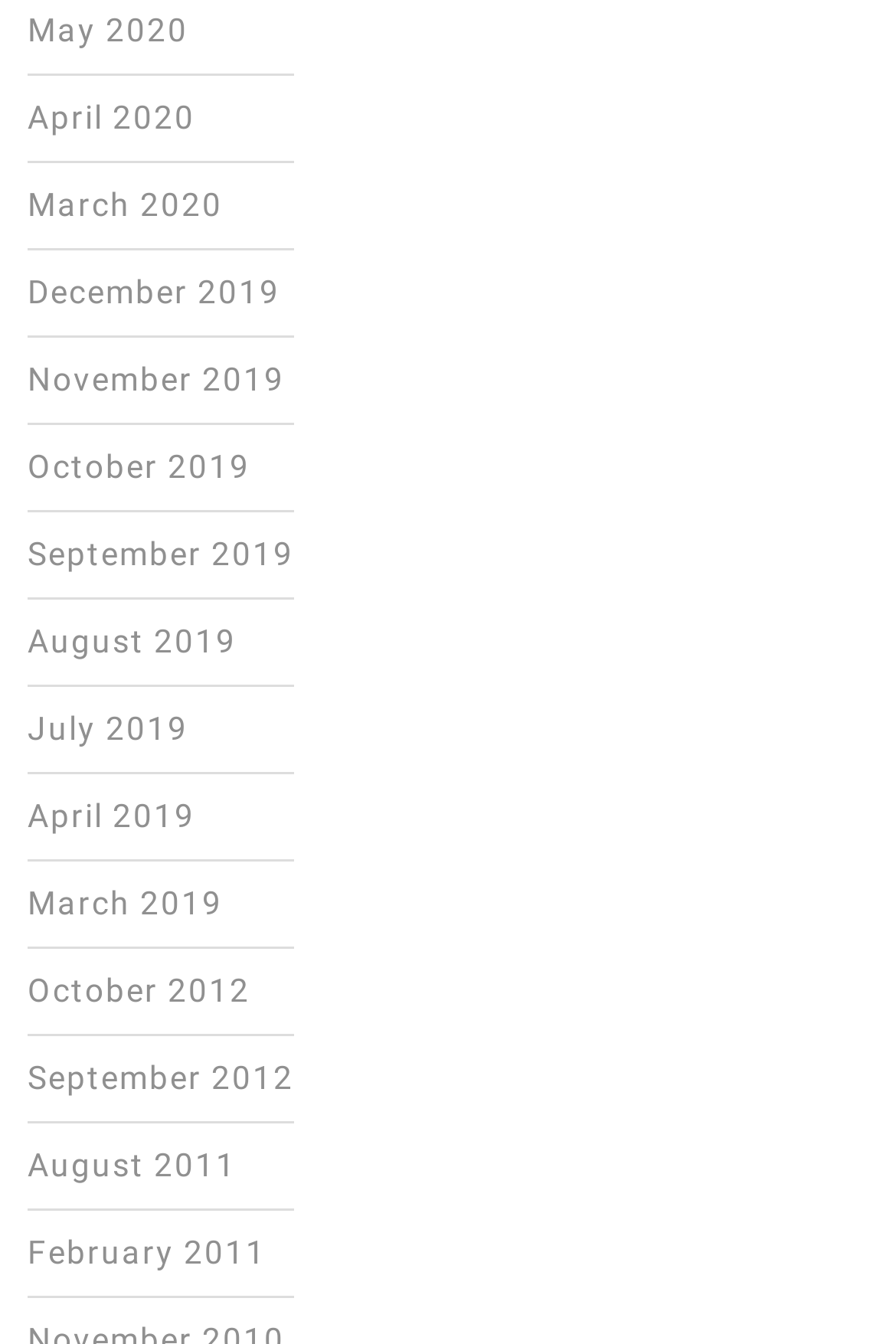Identify the bounding box coordinates of the region that should be clicked to execute the following instruction: "view October 2012".

[0.031, 0.722, 0.279, 0.75]